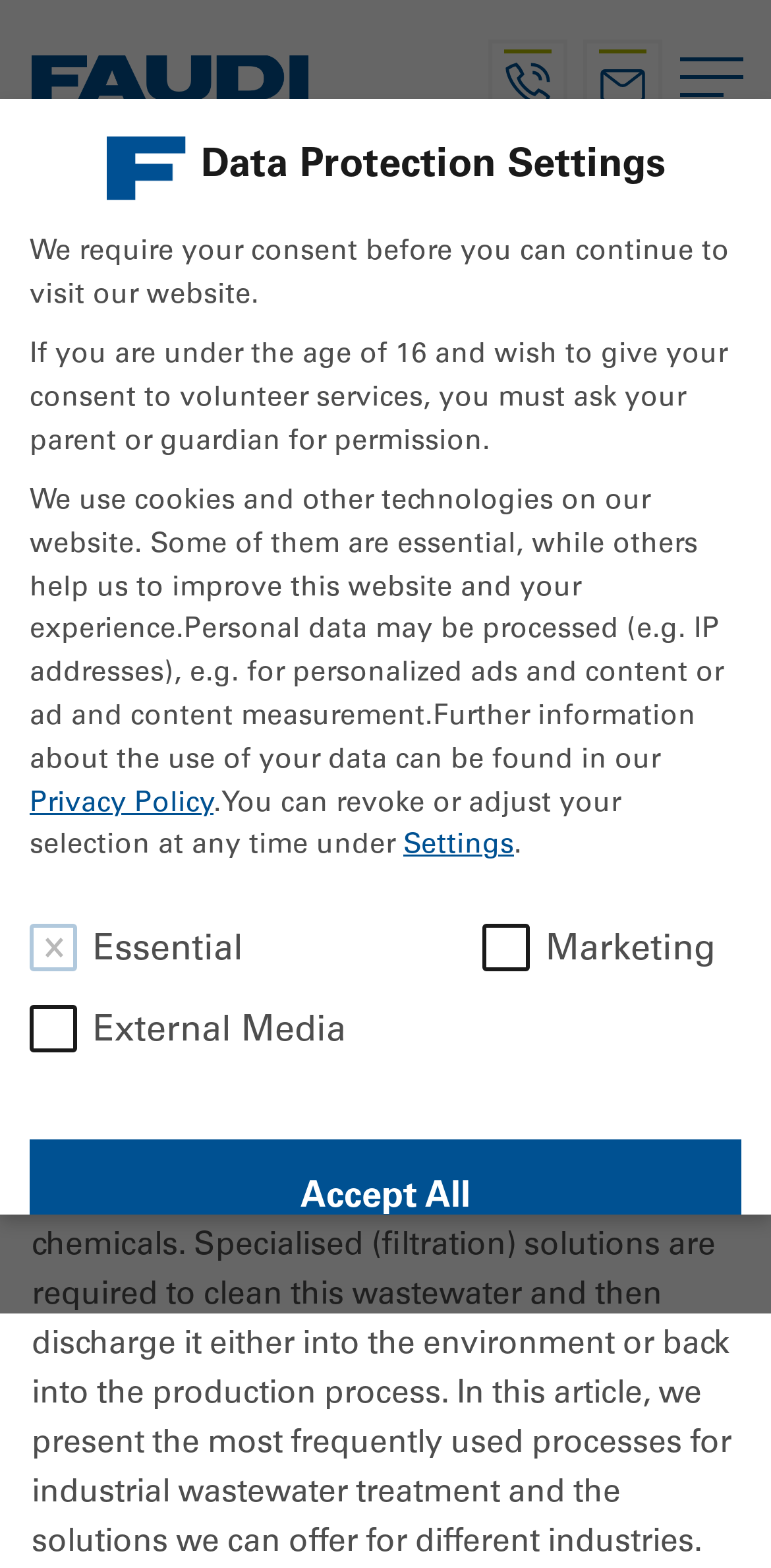Please predict the bounding box coordinates of the element's region where a click is necessary to complete the following instruction: "Call the phone number". The coordinates should be represented by four float numbers between 0 and 1, i.e., [left, top, right, bottom].

[0.633, 0.025, 0.736, 0.076]